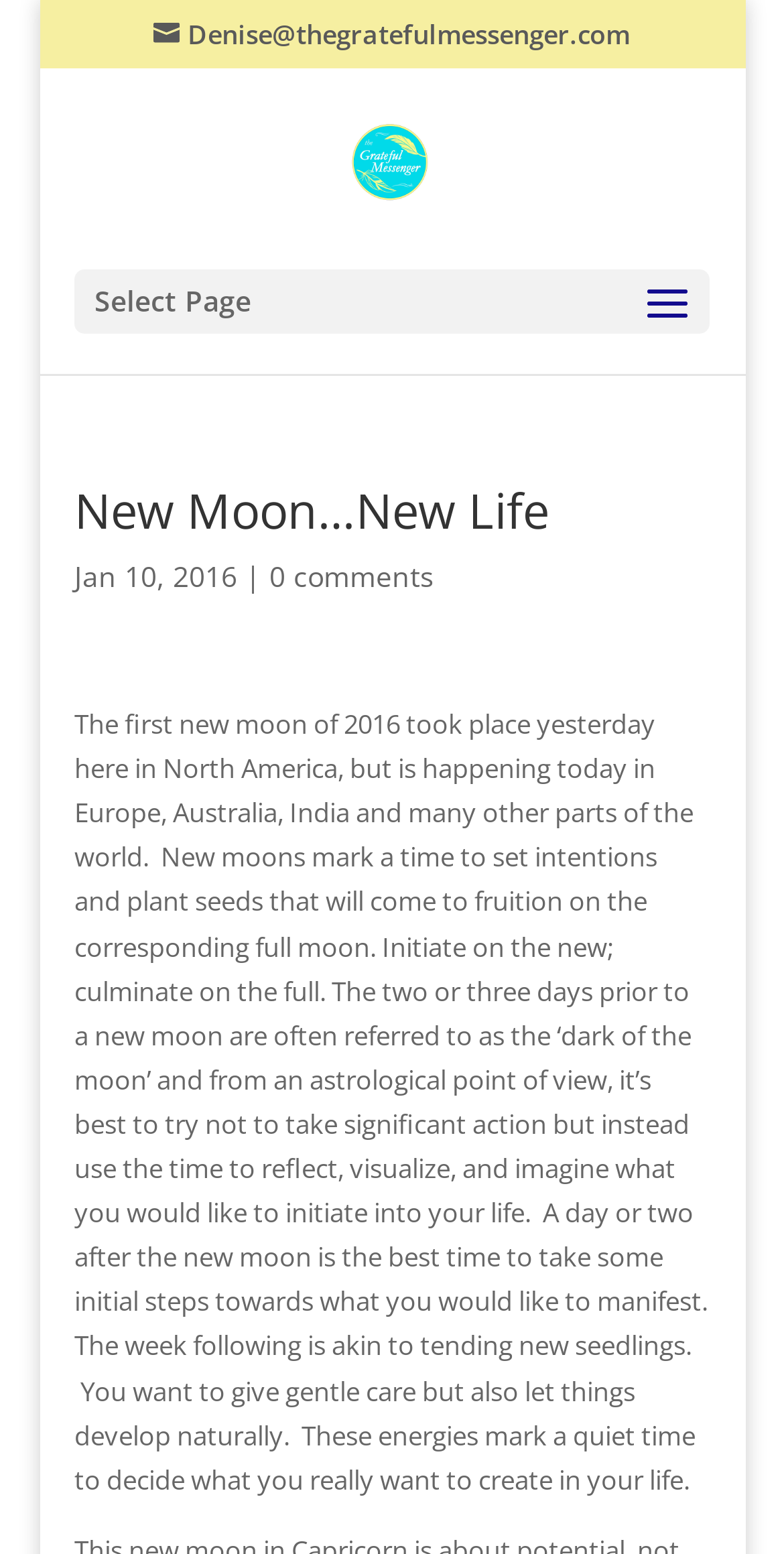Extract the primary headline from the webpage and present its text.

New Moon…New Life